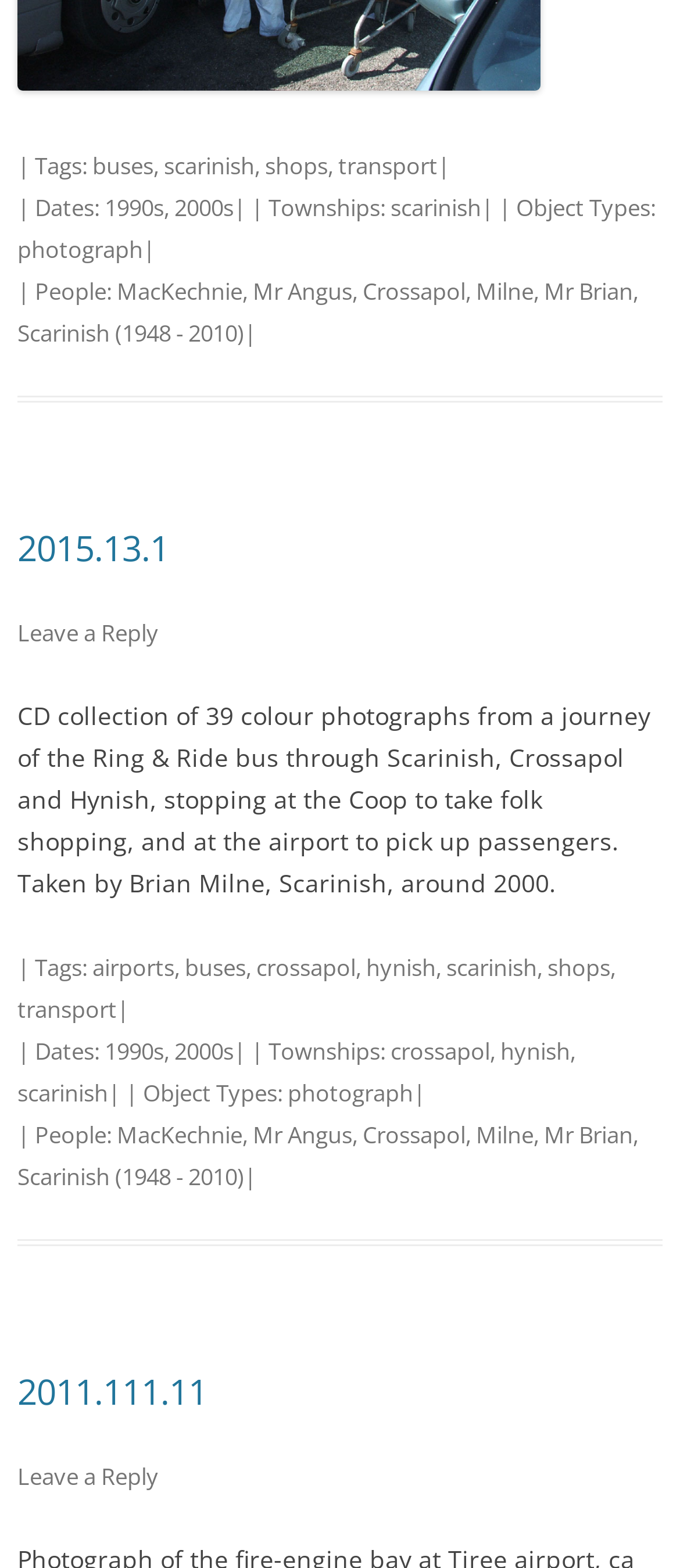What are the townships mentioned in the collection?
Please give a detailed and elaborate answer to the question.

The townships mentioned in the collection can be found by looking at the links under the 'Townships:' section, which includes links to Crossapol, Hynish, and Scarinish.